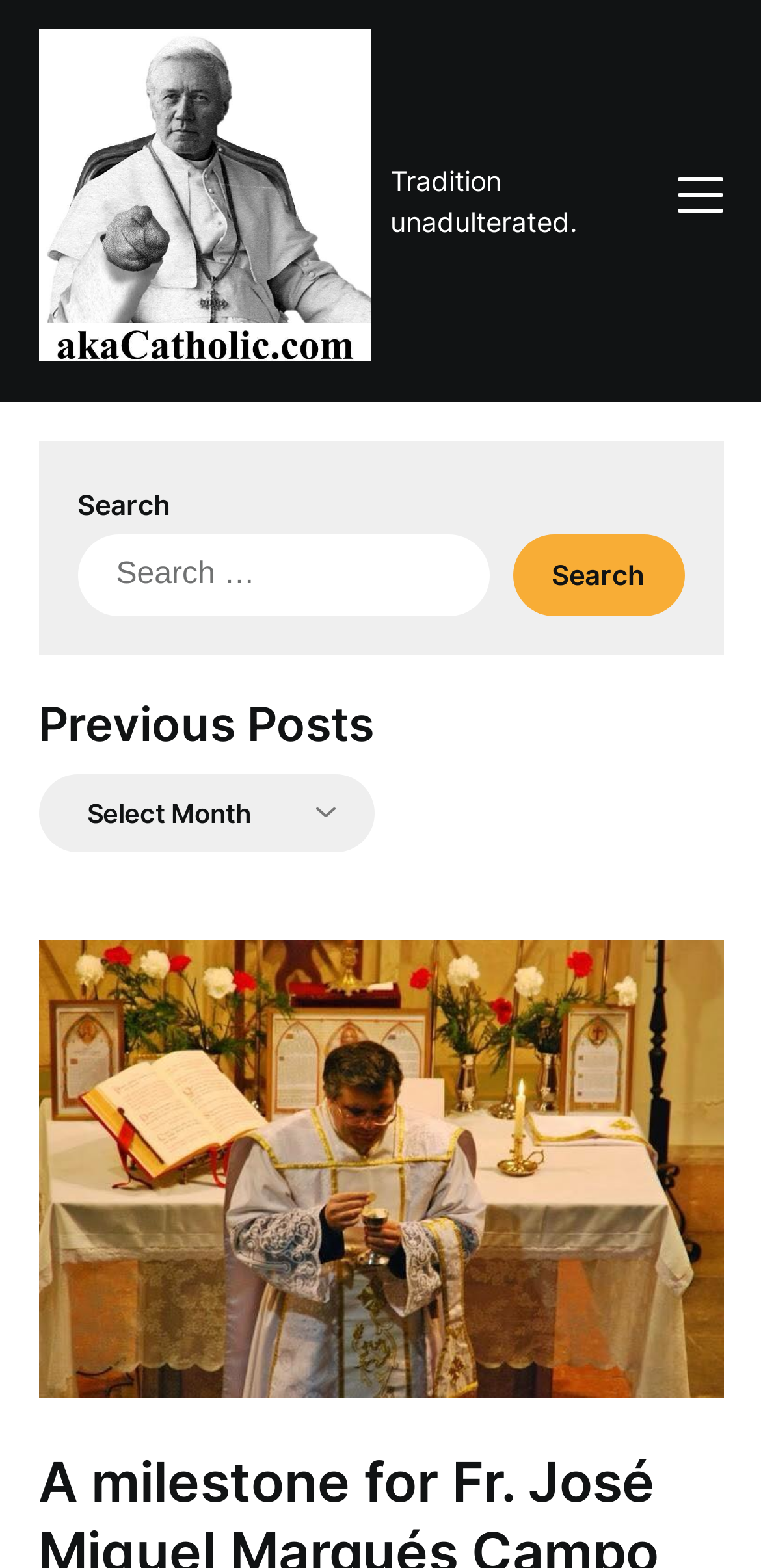Find the bounding box coordinates for the HTML element specified by: "parent_node: Search for: value="Search"".

[0.673, 0.34, 0.899, 0.392]